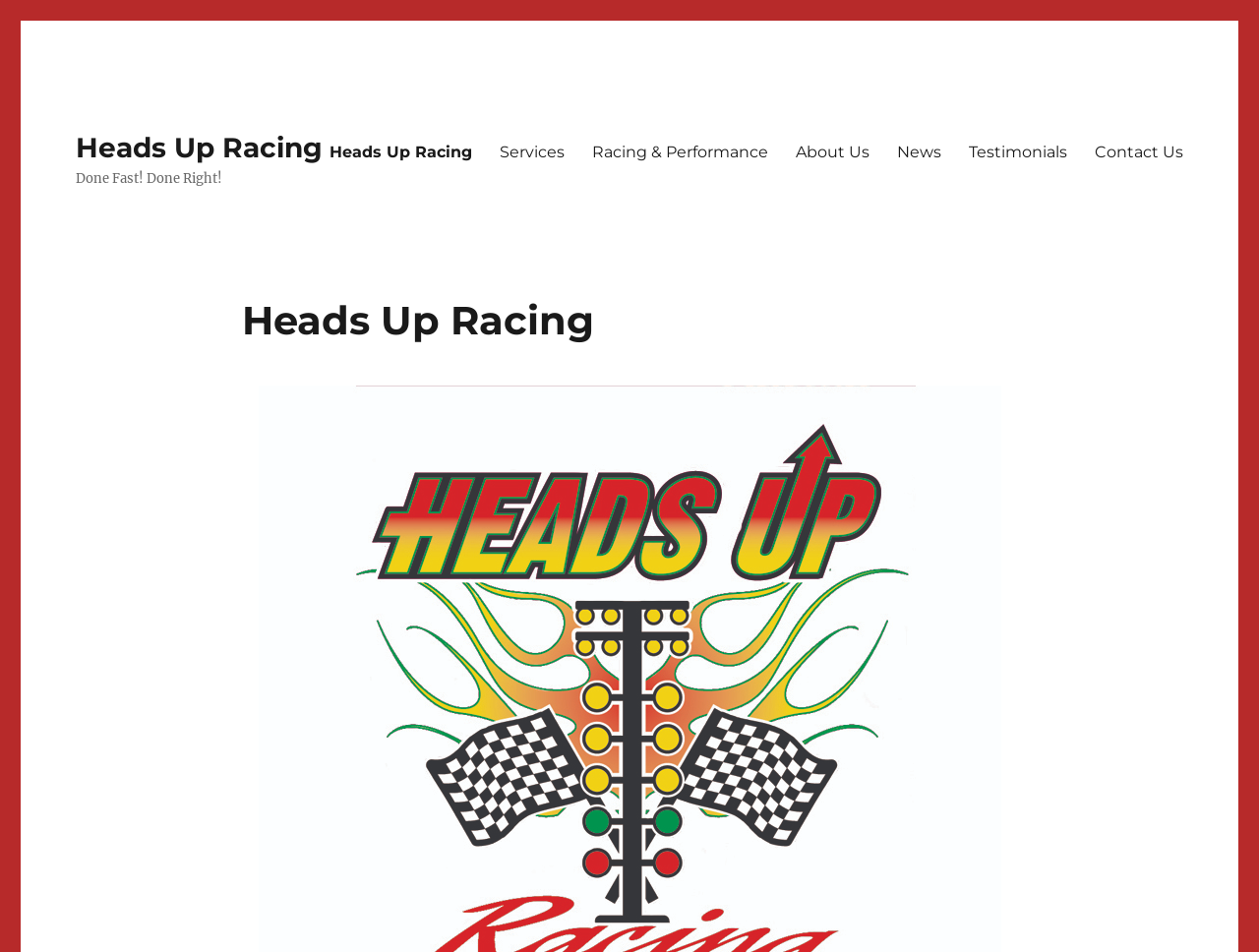What is the text of the webpage's headline?

Heads Up Racing